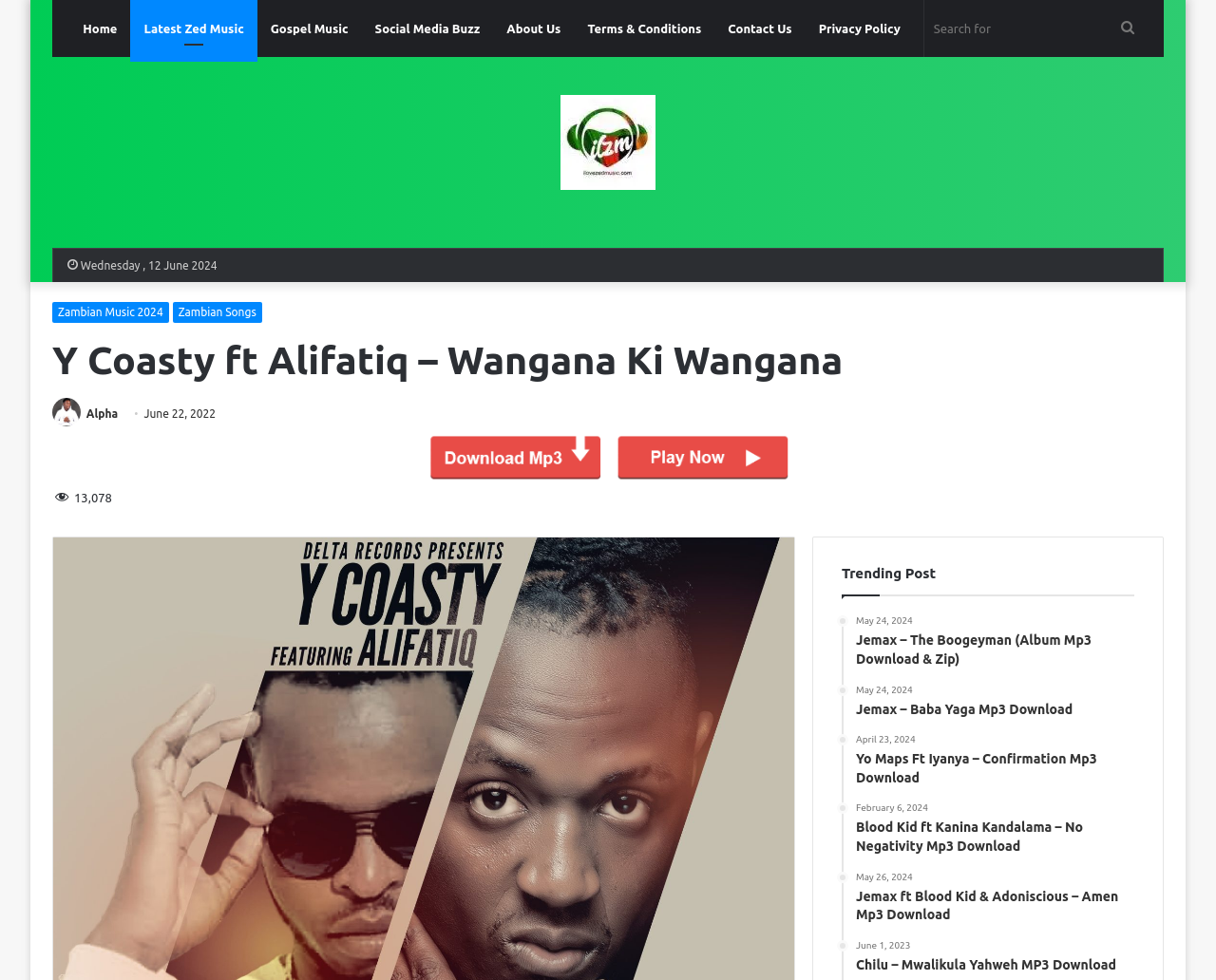Using a single word or phrase, answer the following question: 
How many views does the song 'Wangana Ki Wangana' have?

13,078